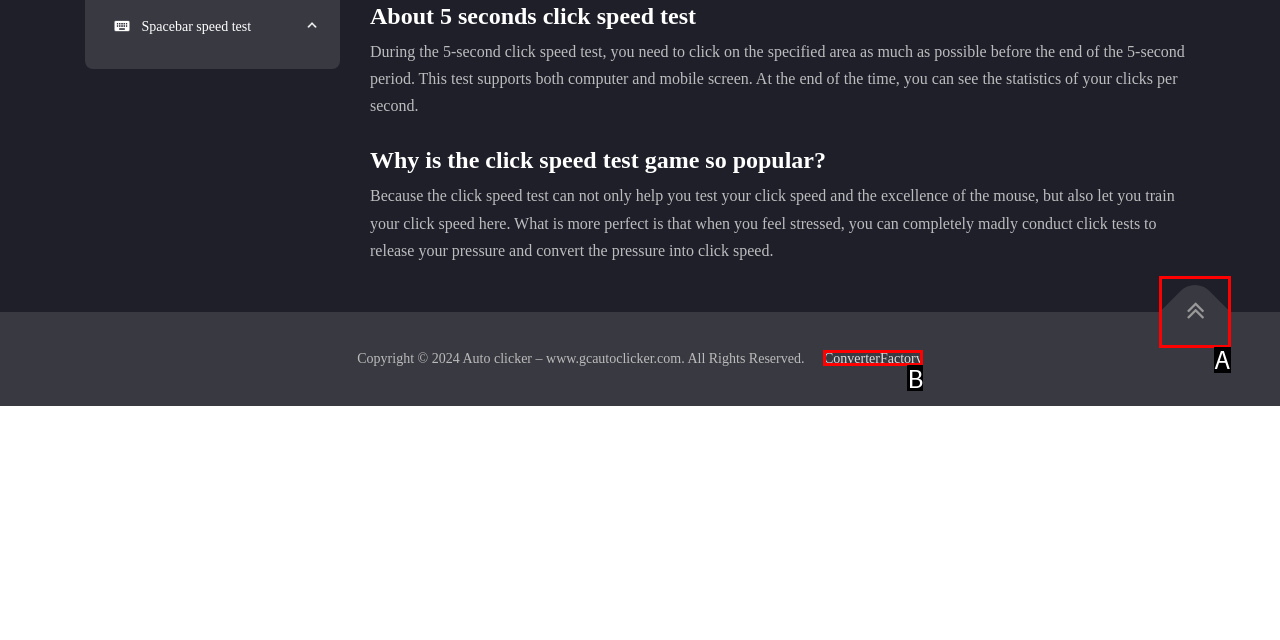Match the HTML element to the given description: ConverterFactory
Indicate the option by its letter.

B